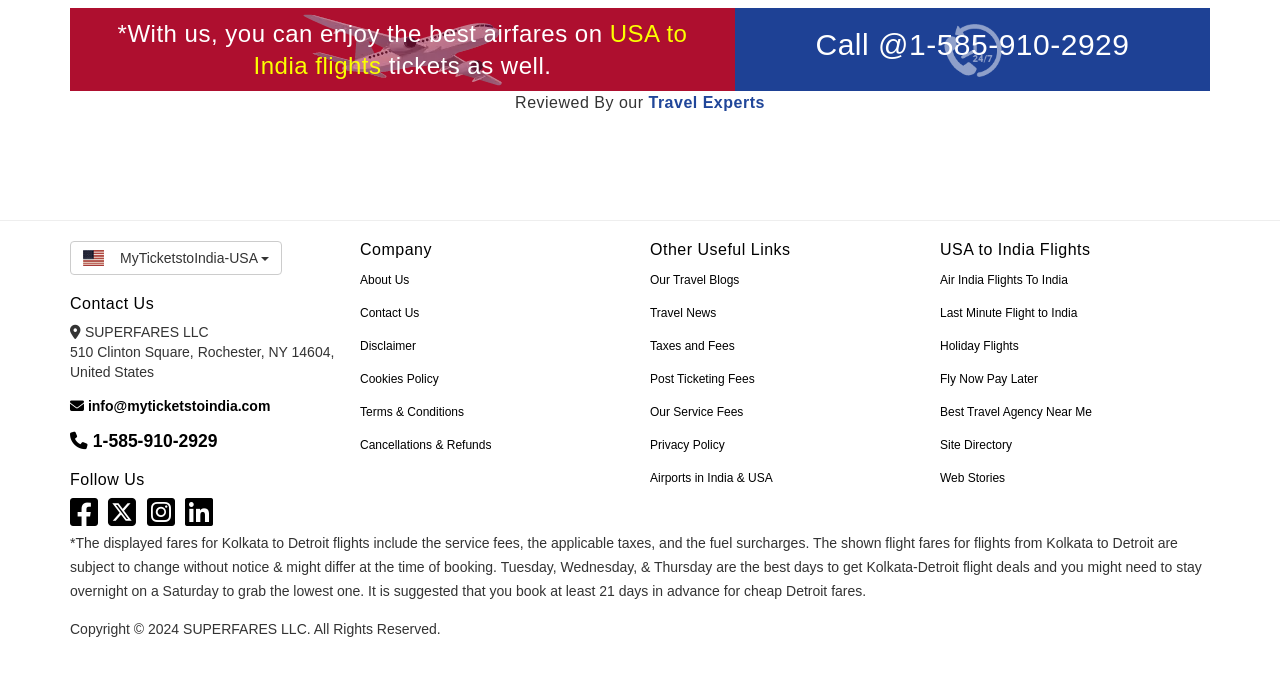Carefully observe the image and respond to the question with a detailed answer:
What is the recommended time to book a flight?

I found this information by reading the text at the bottom of the webpage, which suggests that booking at least 21 days in advance can result in cheap Detroit fares.